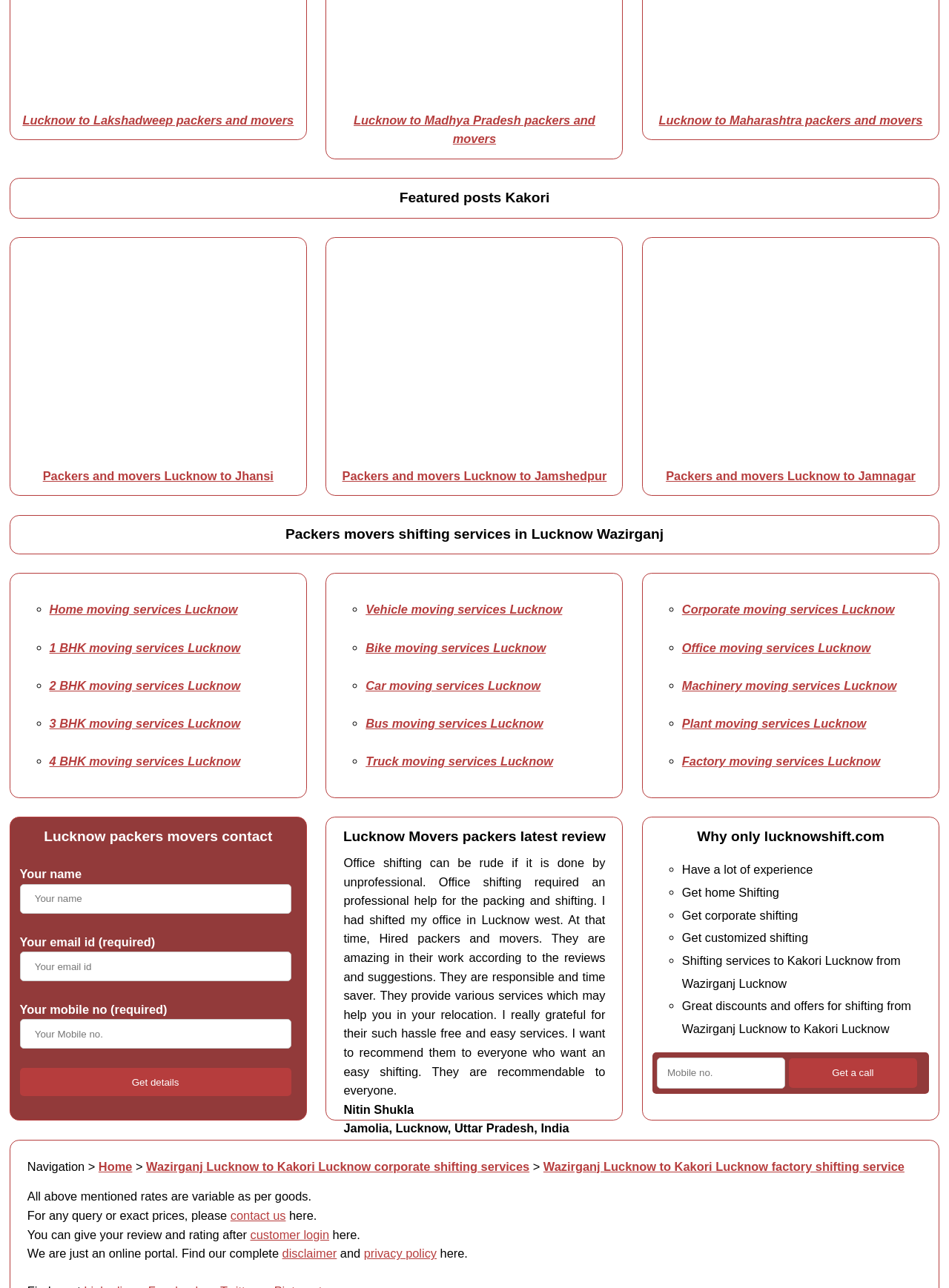Provide a one-word or one-phrase answer to the question:
What is the benefit of hiring professional packers and movers?

Easy and hassle-free shifting